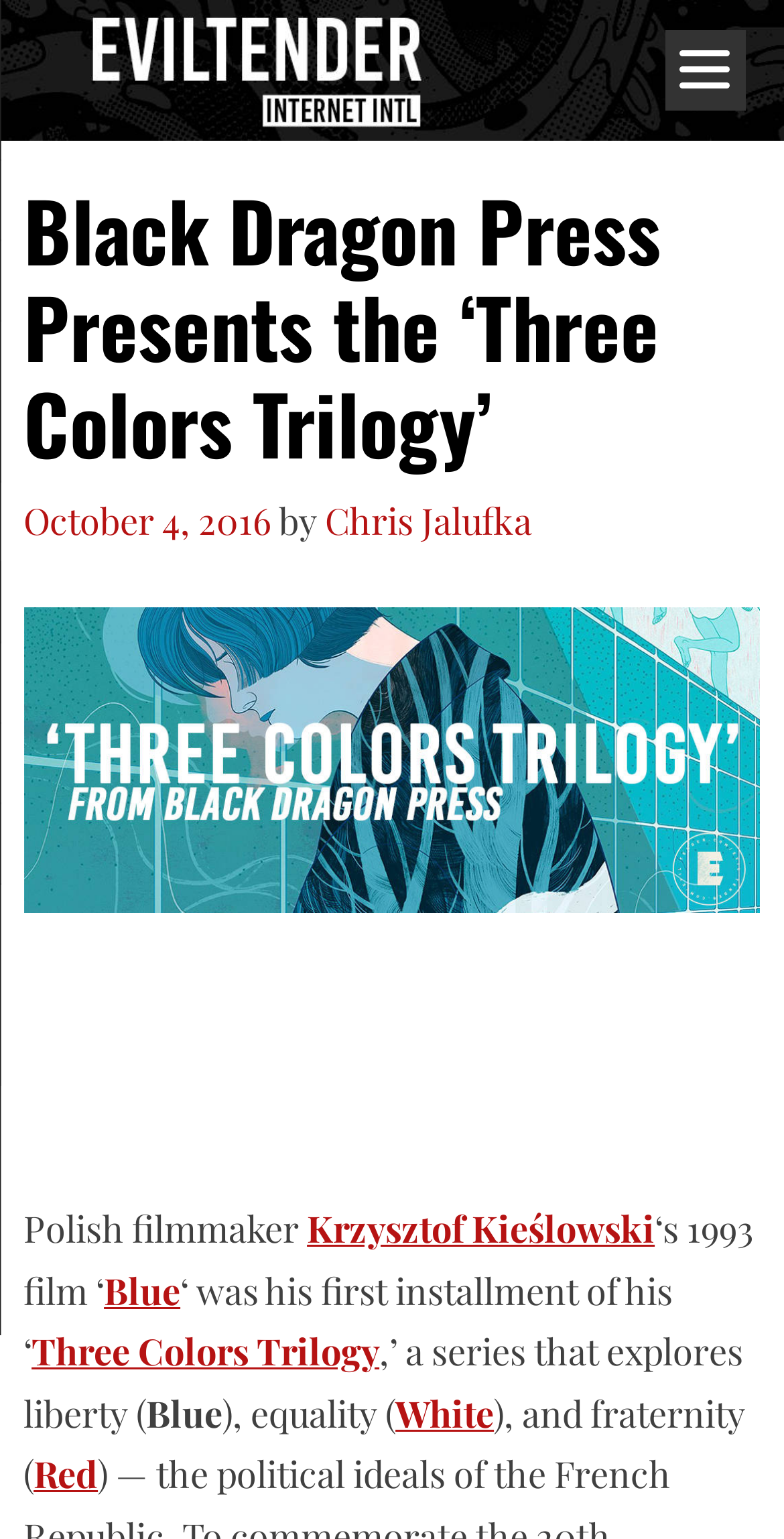Determine the bounding box coordinates of the target area to click to execute the following instruction: "Explore the film 'Blue'."

[0.133, 0.823, 0.23, 0.854]